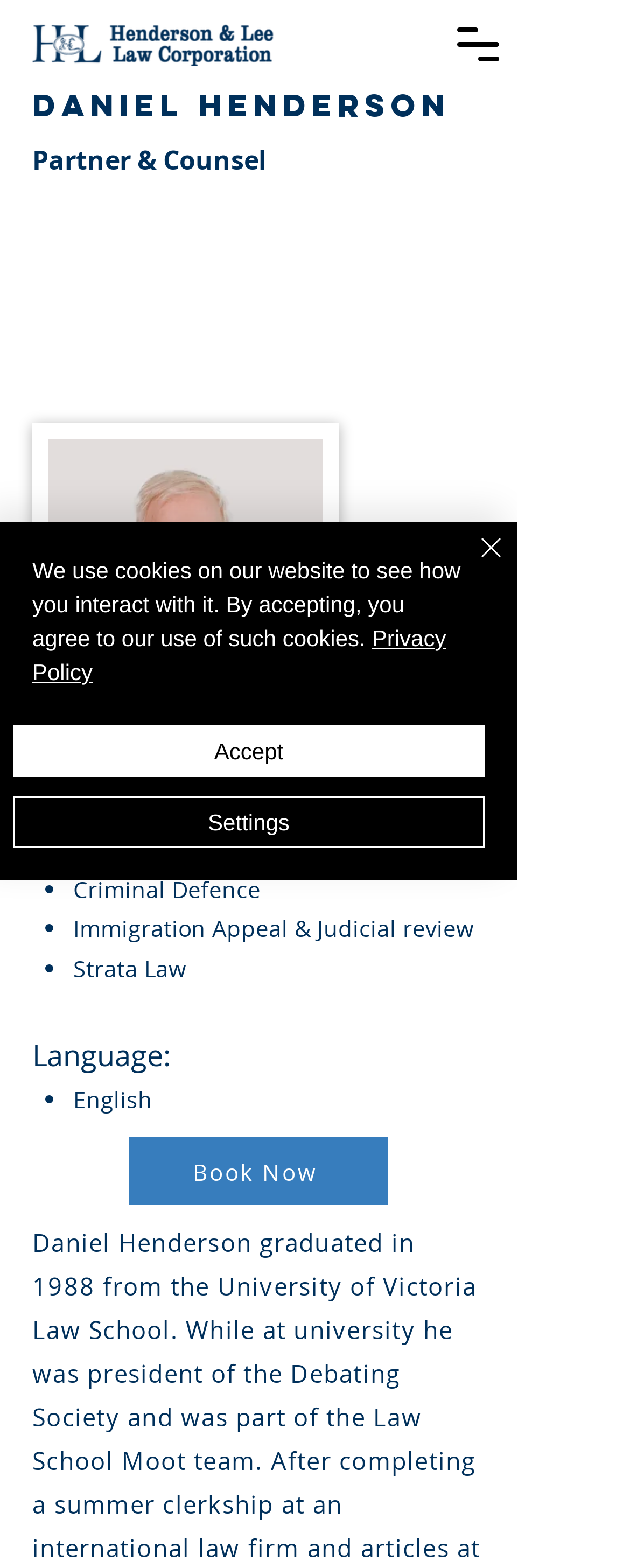Elaborate on the information and visuals displayed on the webpage.

The webpage is about Daniel Henderson, a partner and counsel at Henderson & Lee Law. At the top left corner, there is a logo of Henderson & Lee Law. Next to it, there is a button to open the navigation menu. Below the logo, there is a heading with Daniel Henderson's name, followed by his title "Partner & Counsel". 

On the left side of the page, there is a section with a heading "Practicing Area:" followed by a list of three areas: "Criminal Defence", "Immigration Appeal & Judicial review", and "Strata Law". Each area has a link to a corresponding page. 

Below the practicing areas, there is a section with a heading "Language:" followed by a list with one language, "English". 

On the right side of the page, there is a call-to-action button "Book Now". 

At the bottom of the page, there is a cookie alert with a message about the website's use of cookies. The alert has a link to the "Privacy Policy" and buttons to "Accept" or "Settings". There is also a "Close" button with a close icon.